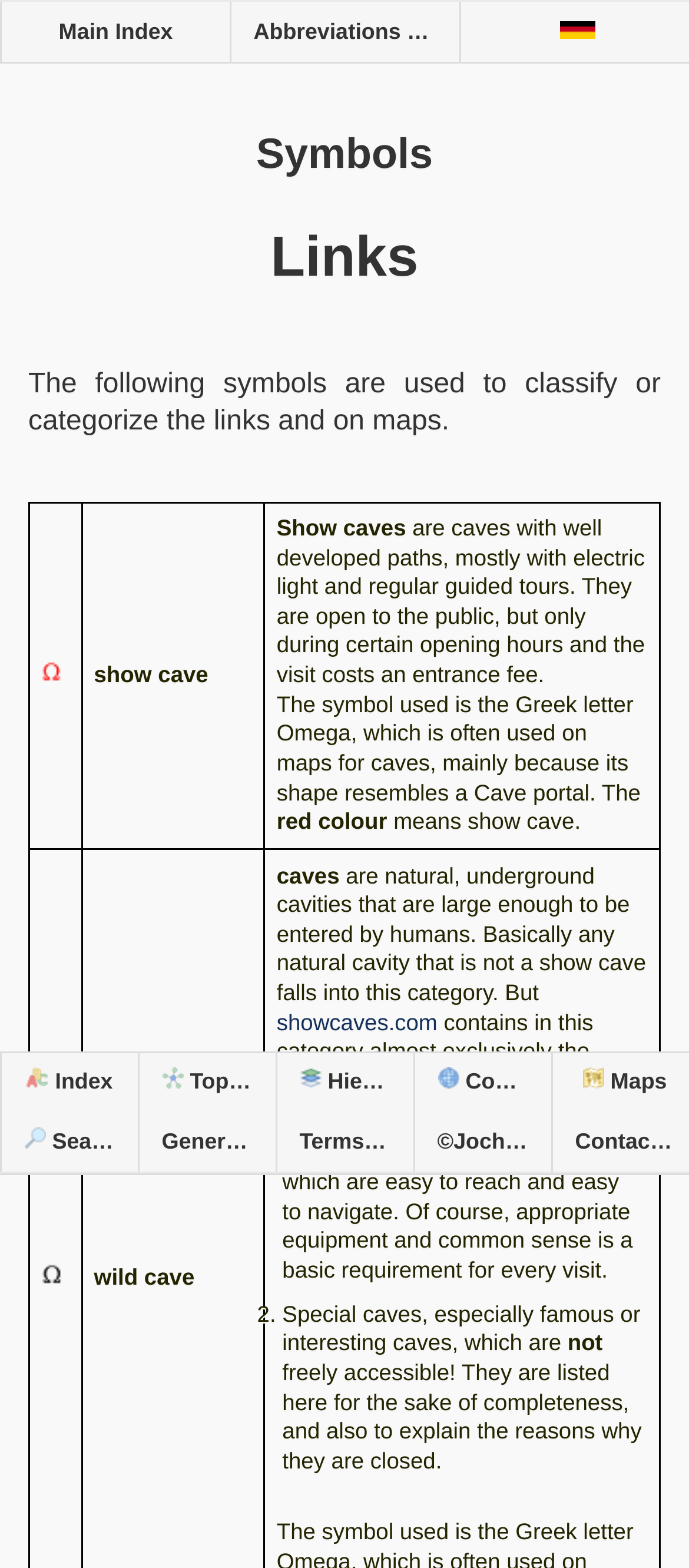Pinpoint the bounding box coordinates of the clickable area necessary to execute the following instruction: "Click on the 'Main Index' link". The coordinates should be given as four float numbers between 0 and 1, namely [left, top, right, bottom].

[0.0, 0.001, 0.333, 0.039]